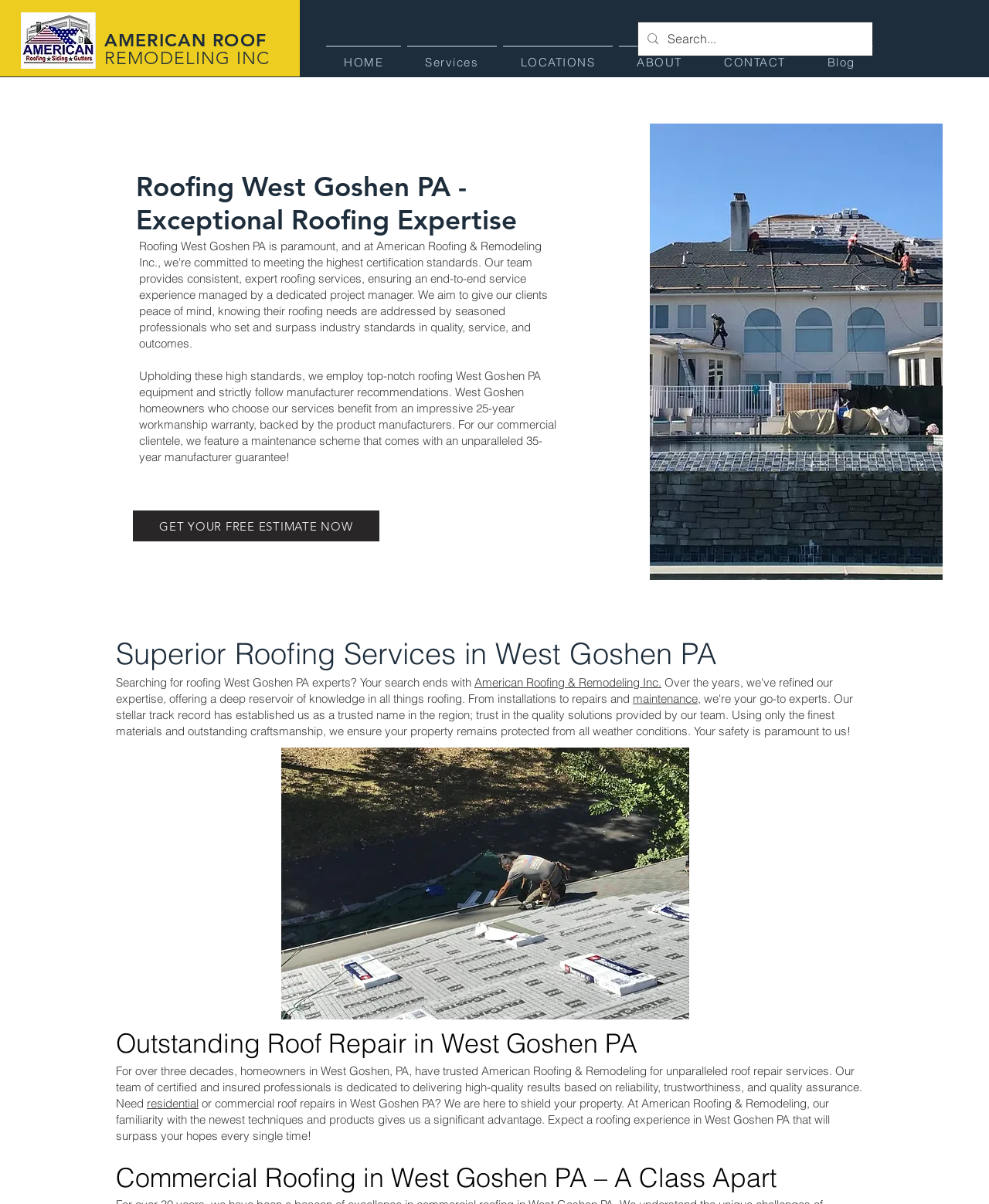Give the bounding box coordinates for this UI element: "CONTACT". The coordinates should be four float numbers between 0 and 1, arranged as [left, top, right, bottom].

[0.714, 0.038, 0.812, 0.064]